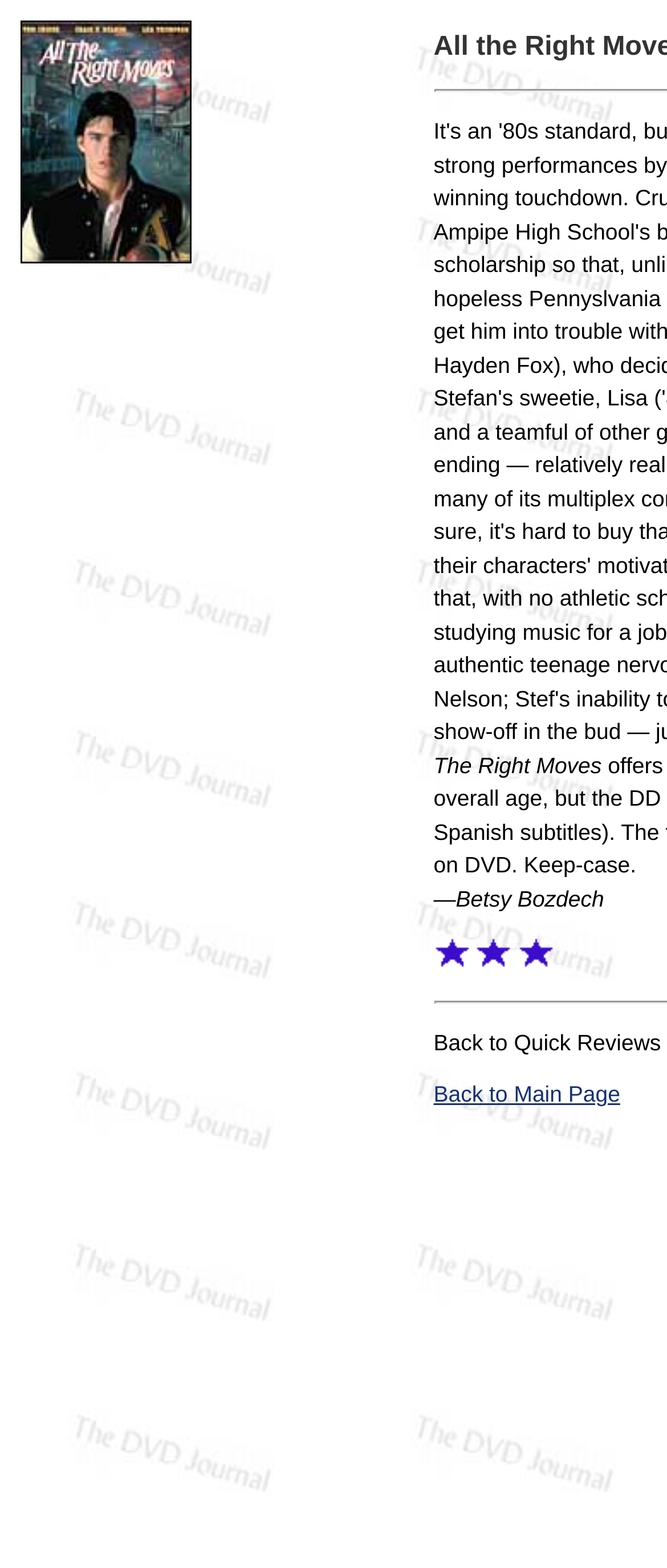How many rating icons are there?
Could you give a comprehensive explanation in response to this question?

I can see three image elements with no OCR text or element descriptions, which are likely to be rating icons. They are positioned horizontally next to each other, indicating that they are part of a rating system.